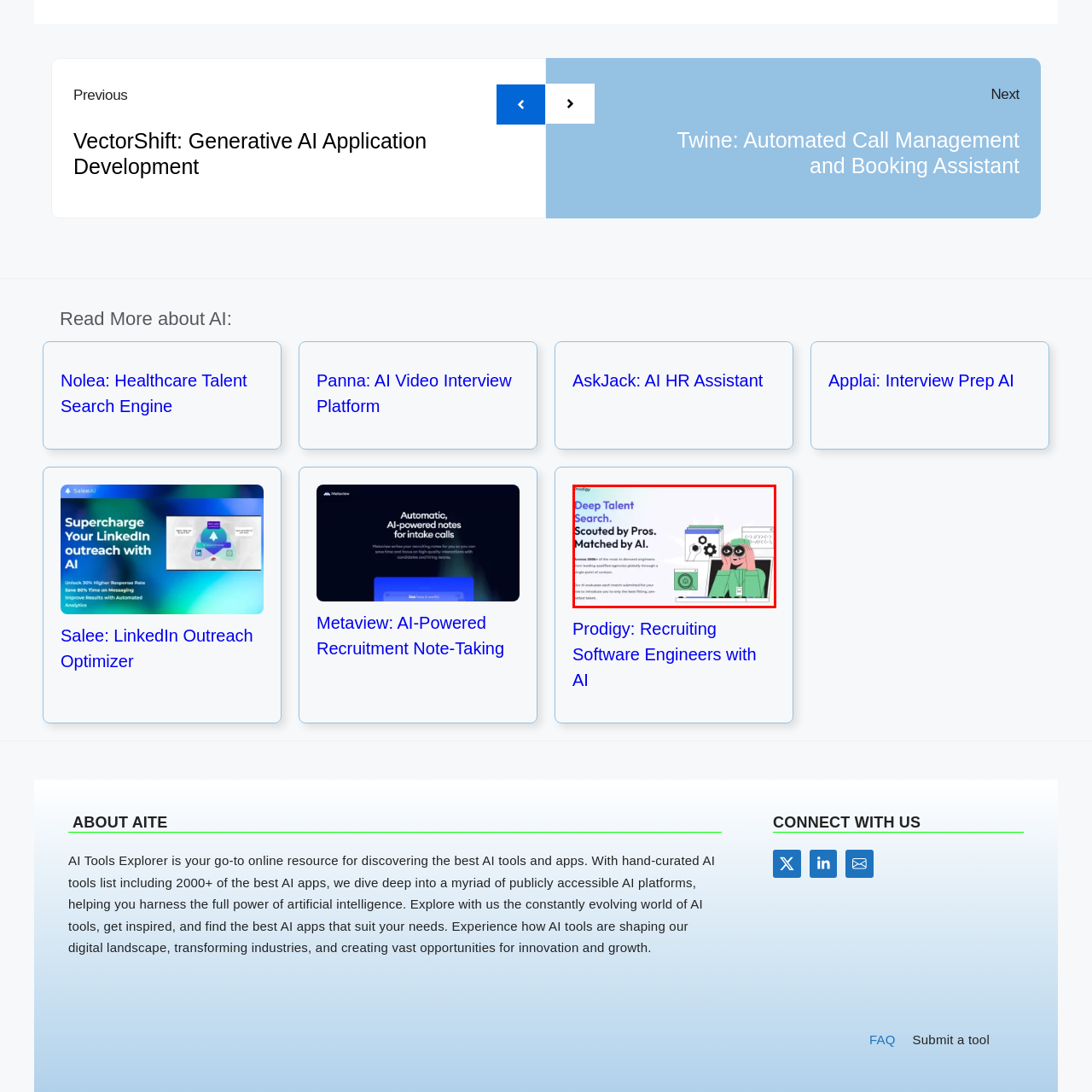What is the capability of Prodigy's platform?
Look closely at the image marked with a red bounding box and answer the question with as much detail as possible, drawing from the image.

The accompanying text highlights Prodigy's ability to access thousands of in-demand engineers, showcasing the platform's capability to connect qualified candidates from leading agencies globally.